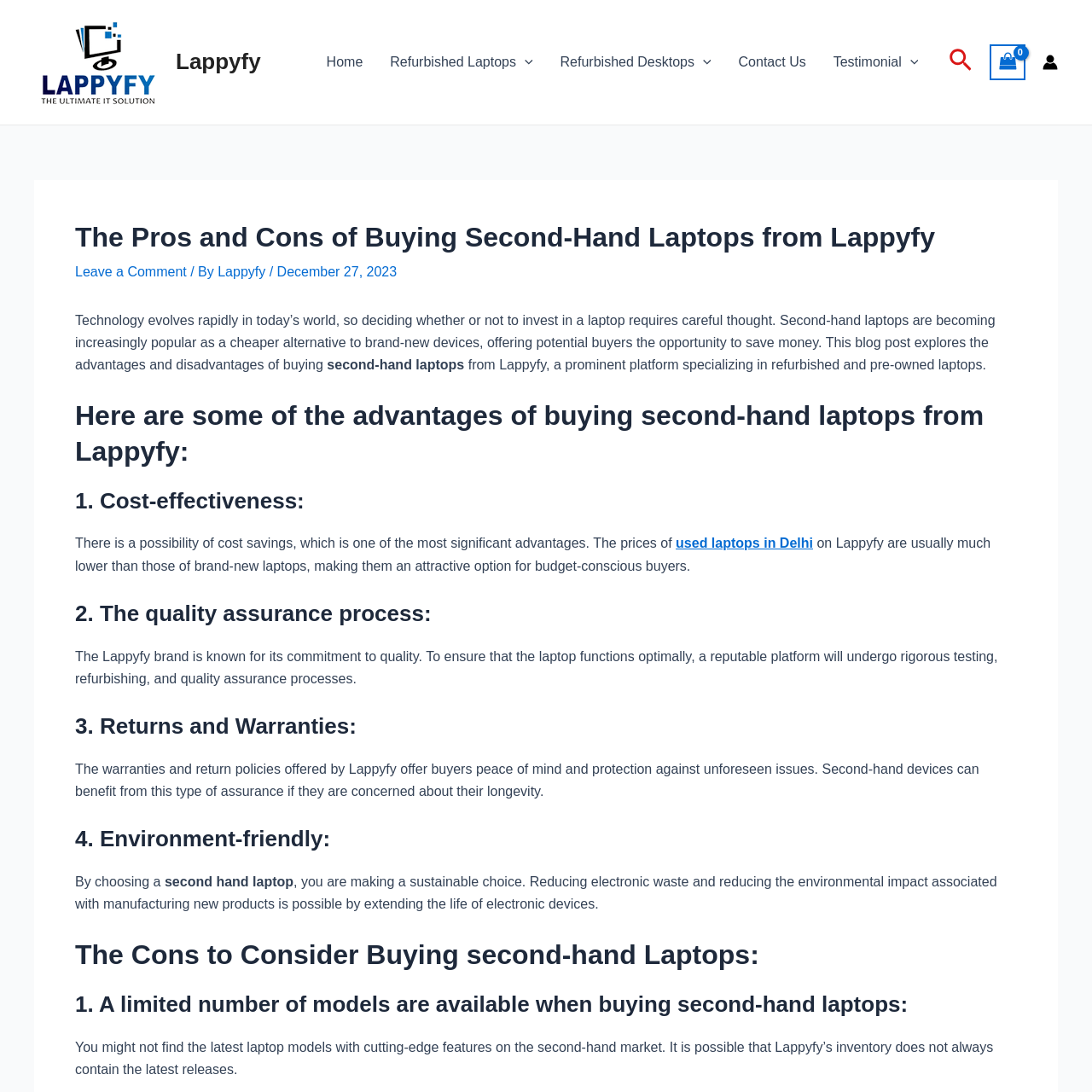Respond with a single word or phrase to the following question:
What is the name of the platform specializing in refurbished and pre-owned laptops?

Lappyfy